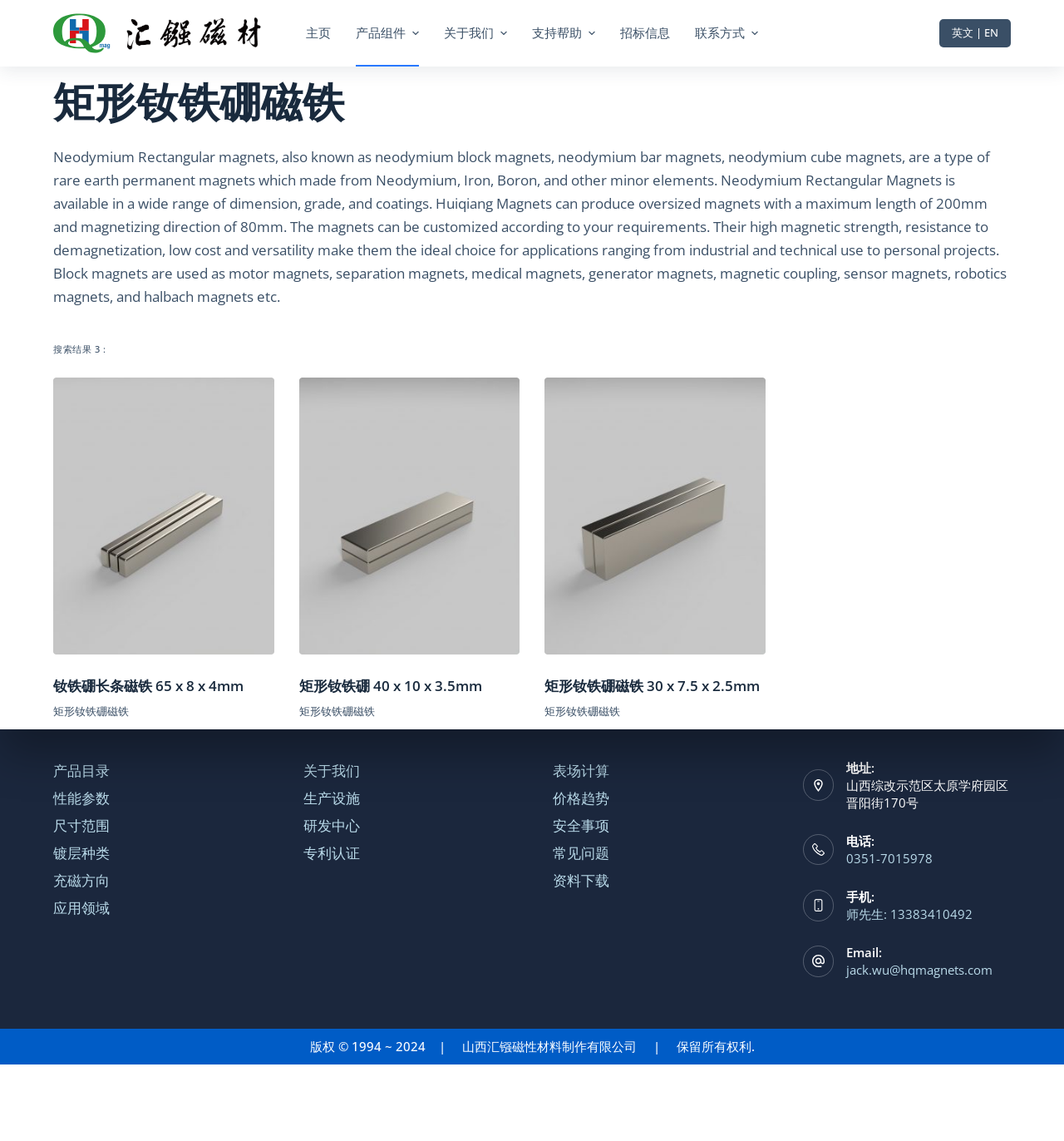Describe all the key features and sections of the webpage thoroughly.

This webpage is about a company that manufactures neodymium rectangular magnets. At the top, there is a navigation menu with several options, including "主页" (home), "产品组件" (product components), "关于我们" (about us), "支持帮助" (support and help), "招标信息" (bidding information), and "联系方式" (contact us). Below the navigation menu, there is a header section with a title "矩形钕铁硼磁铁" (neodymium rectangular magnets) and a brief description of the product.

The main content area is divided into three sections. The first section displays a list of search results, with three links to different types of neodymium rectangular magnets. Each link has a heading with the product name and dimensions. The second section has several links to product information, including "产品目录" (product catalog), "性能参数" (performance parameters), "尺寸范围" (size range), "镀层种类" (coating types), "充磁方向" (magnetization direction), and "应用领域" (application areas).

The third section has three columns with different types of information. The left column has links to company information, including "关于我们" (about us), "生产设施" (production facilities), "研发中心" (research and development center), and "专利认证" (patent certification). The middle column has quick links to various resources, including "表场计算" (magnetic field calculation), "价格趋势" (price trends), "安全事项" (safety issues), "常见问题" (frequently asked questions), and "资料下载" (download resources). The right column has contact information, including the company's address, phone number, mobile phone number, and email address.

At the bottom of the page, there is a copyright notice stating that the website is owned by 山西汇镪磁性材料制作有限公司 (Shanxi Huiqiang Magnetic Materials Co., Ltd.) and that all rights are reserved.